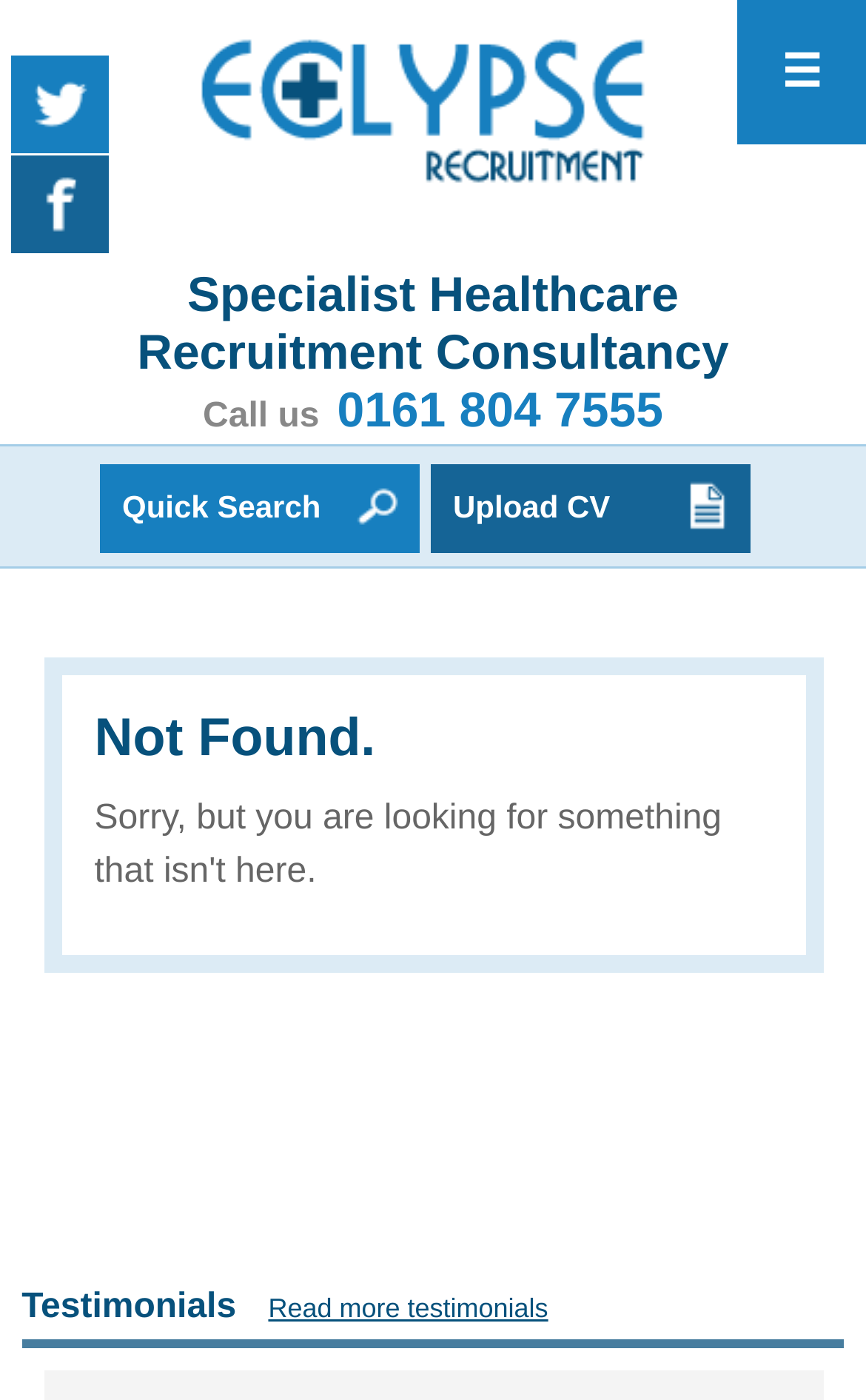Determine the bounding box coordinates (top-left x, top-left y, bottom-right x, bottom-right y) of the UI element described in the following text: Read more testimonials

[0.31, 0.923, 0.633, 0.945]